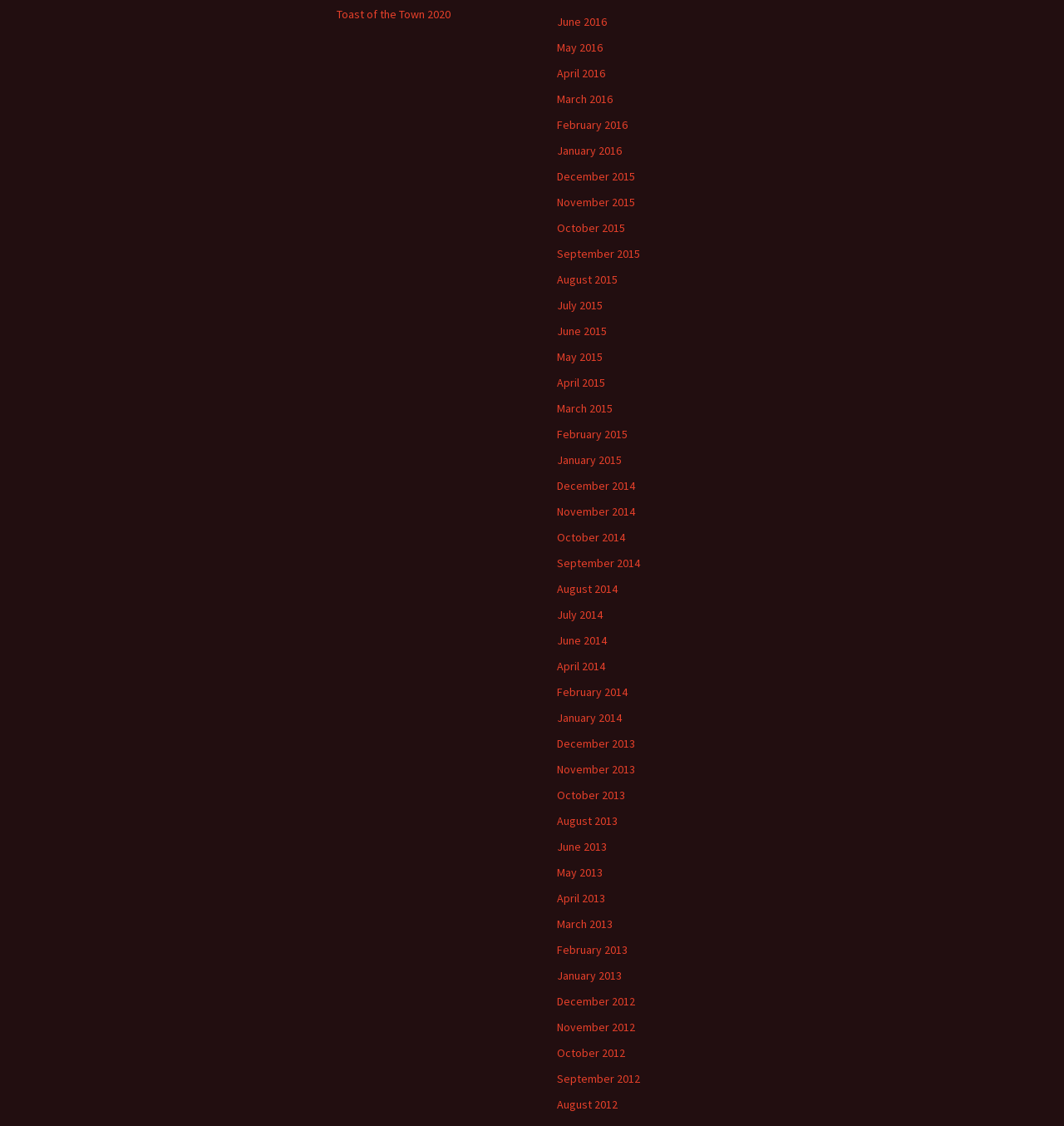Provide a brief response using a word or short phrase to this question:
Are there any months missing in 2014?

Yes